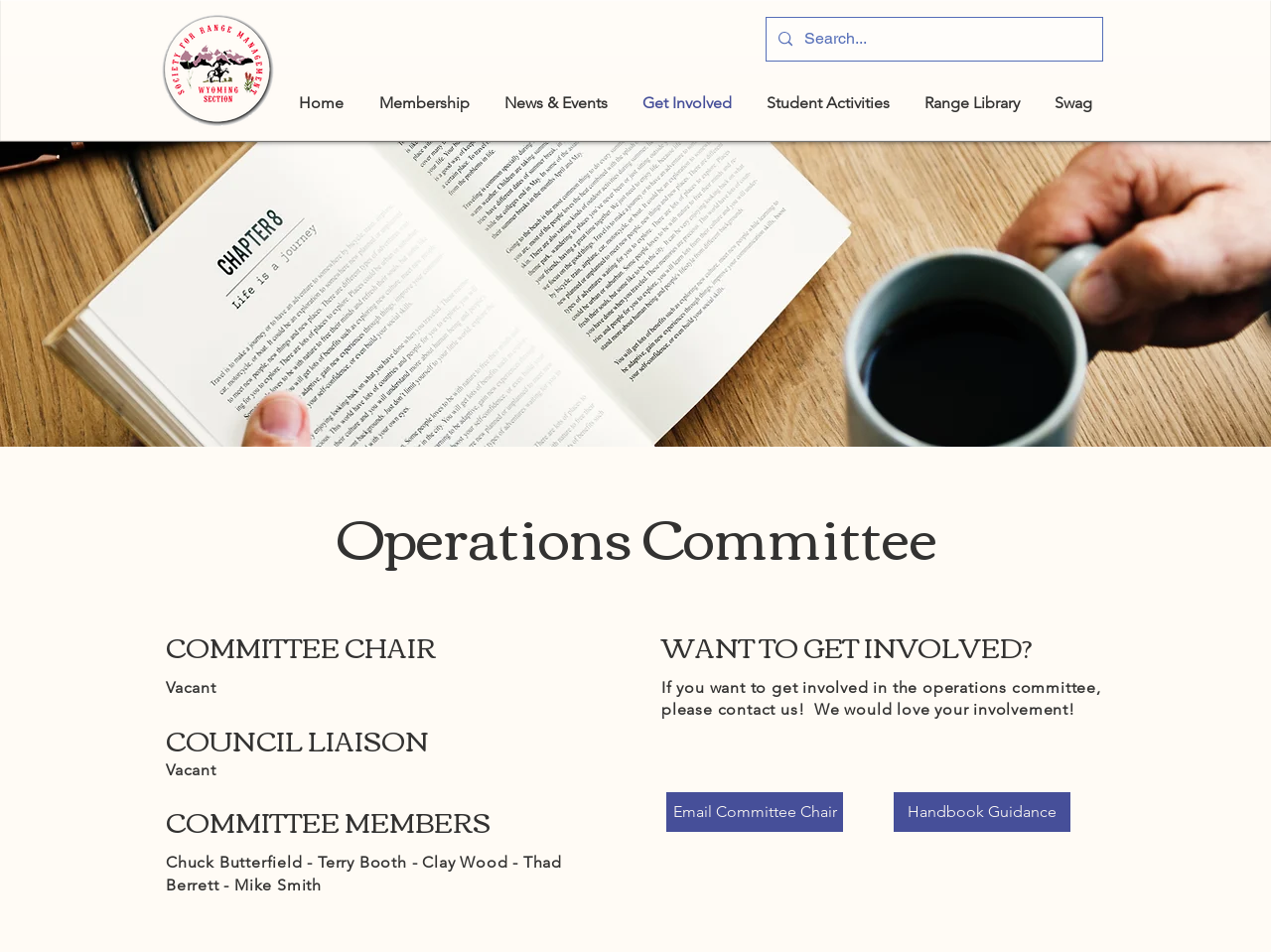How can someone get involved in the operations committee?
Give a one-word or short phrase answer based on the image.

Contact the committee chair